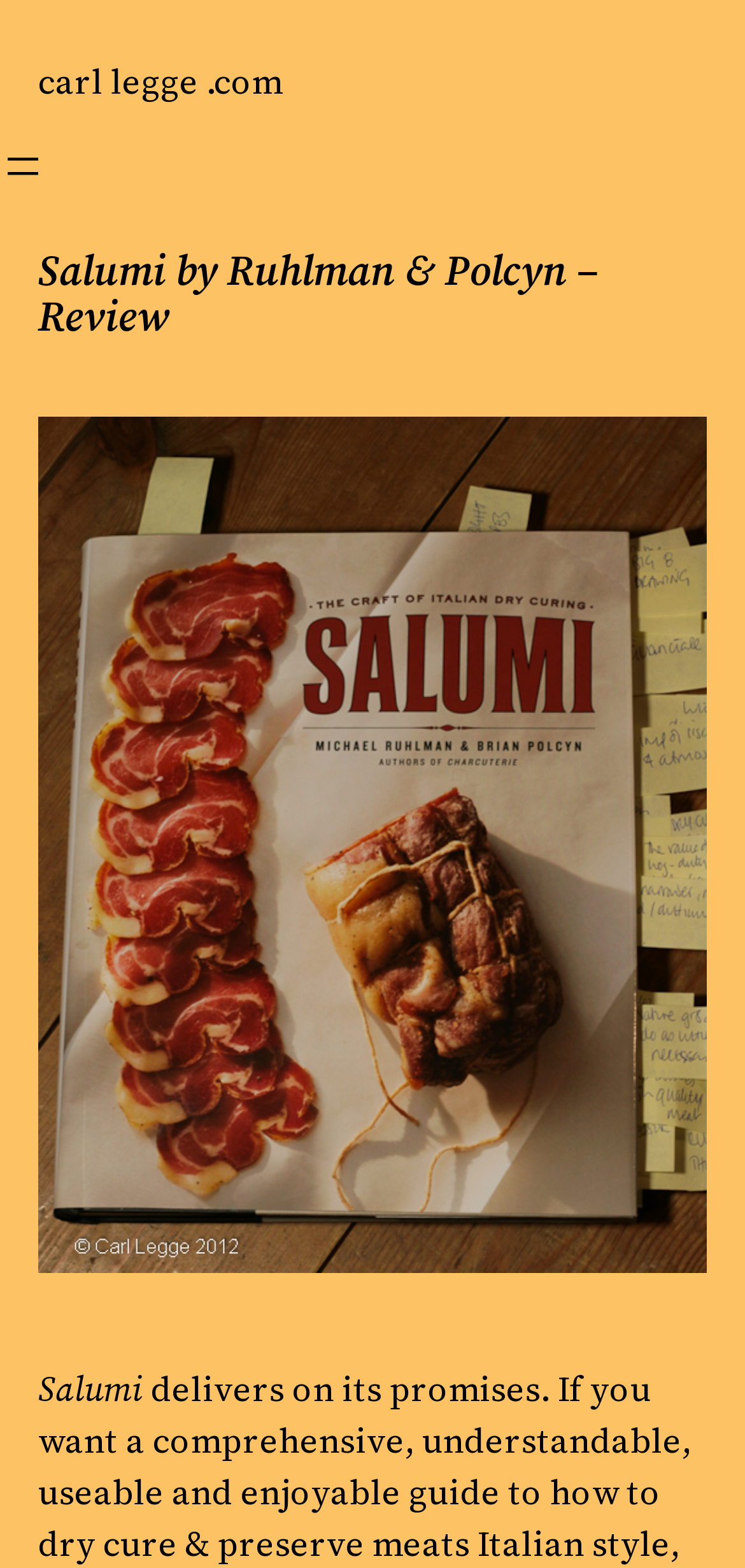Find the main header of the webpage and produce its text content.

Salumi by Ruhlman & Polcyn – Review